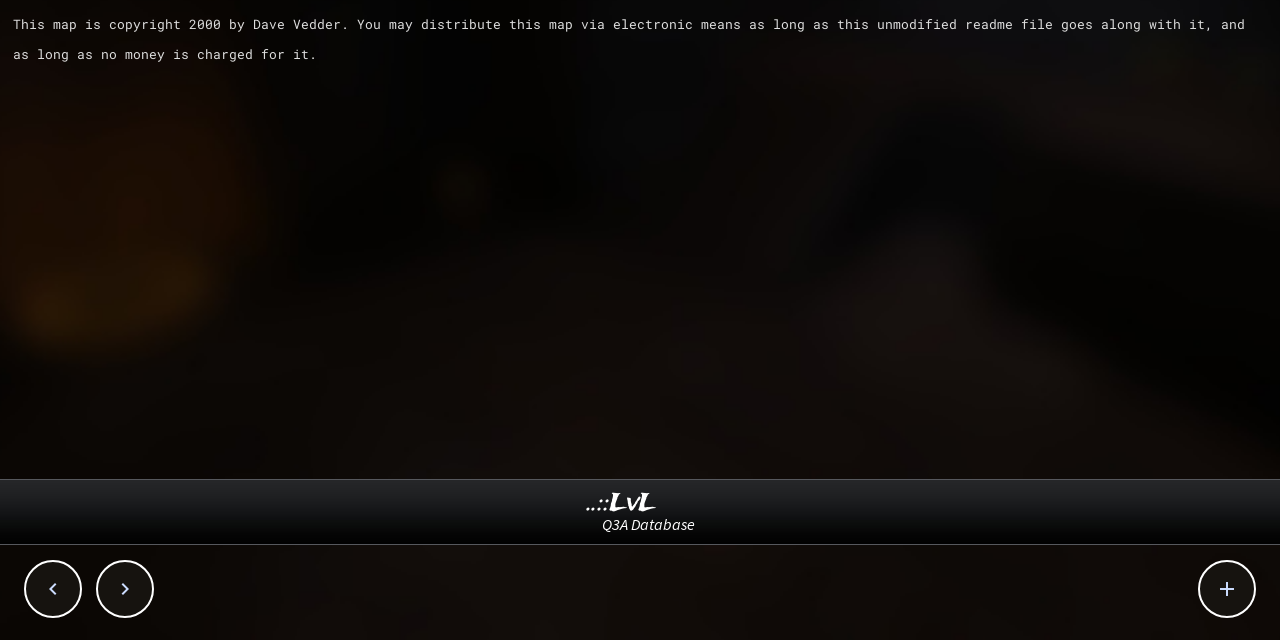Using the webpage screenshot, find the UI element described by ..::LvL. Provide the bounding box coordinates in the format (top-left x, top-left y, bottom-right x, bottom-right y), ensuring all values are floating point numbers between 0 and 1.

[0.459, 0.759, 0.511, 0.814]